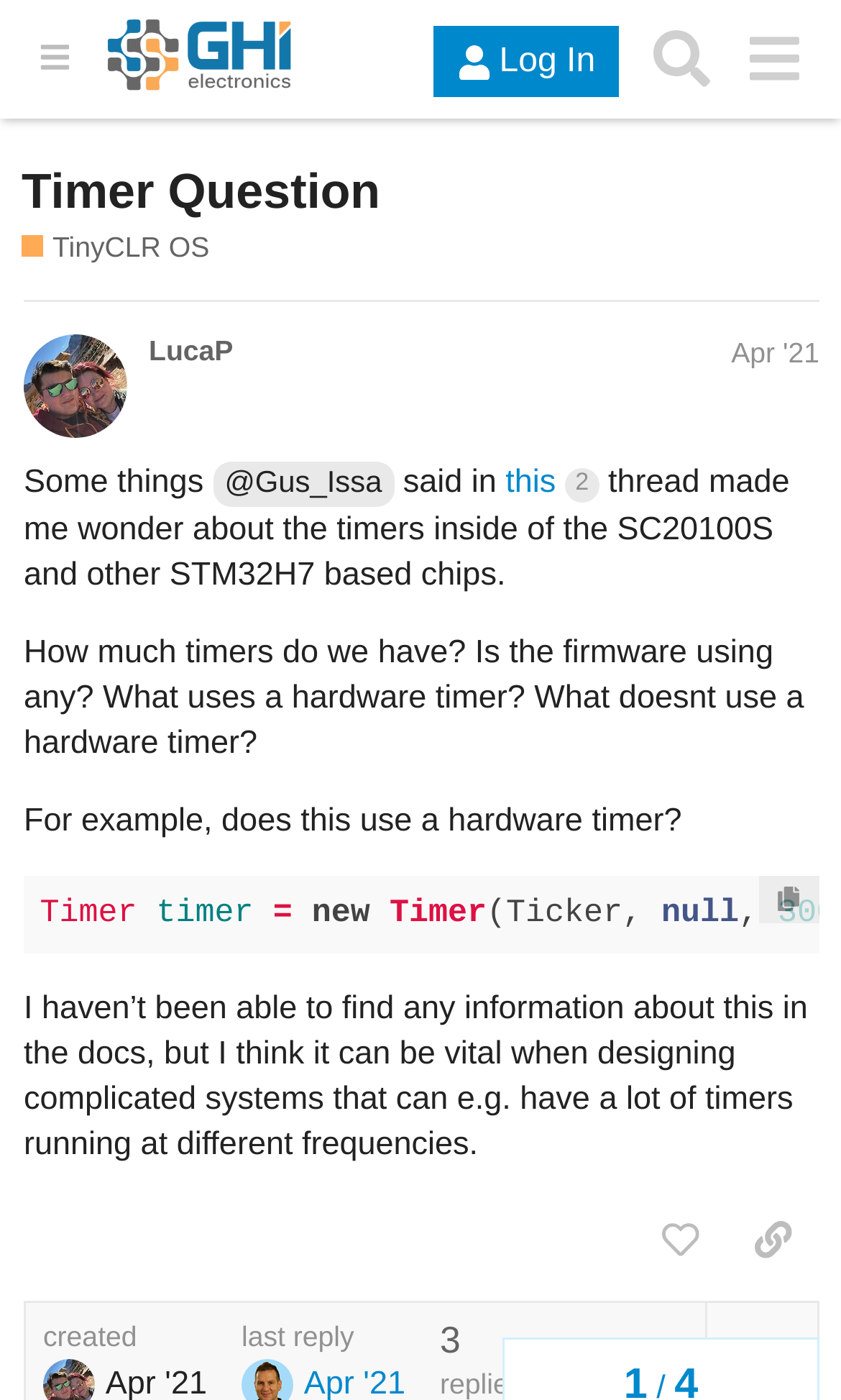What is the topic of the discussion?
Based on the visual information, provide a detailed and comprehensive answer.

The topic of the discussion is 'Timer Question' as indicated by the heading element on the webpage.